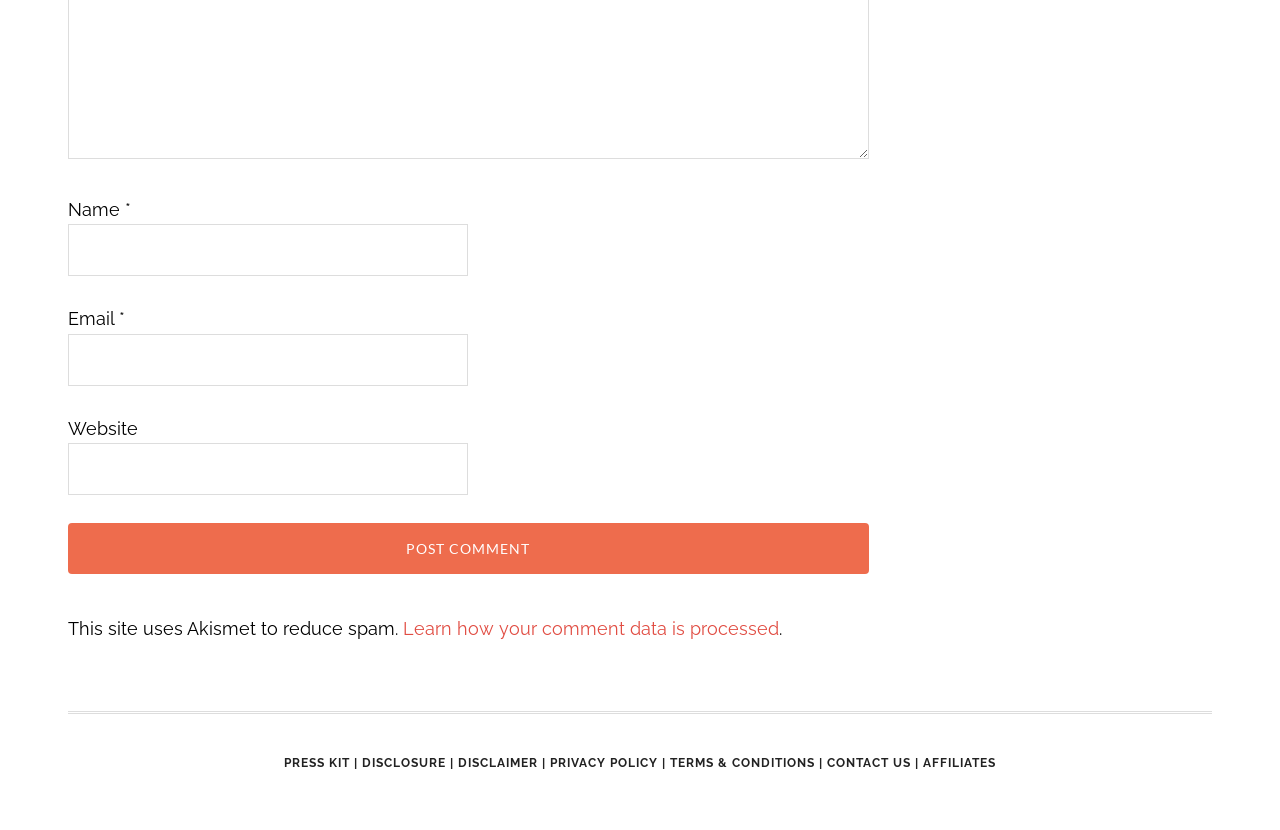Please study the image and answer the question comprehensively:
What can be found in the 'PRESS KIT' section?

The 'PRESS KIT' link is placed at the bottom of the page, and it does not provide any explicit information about what it contains, but it is likely related to press or media resources.